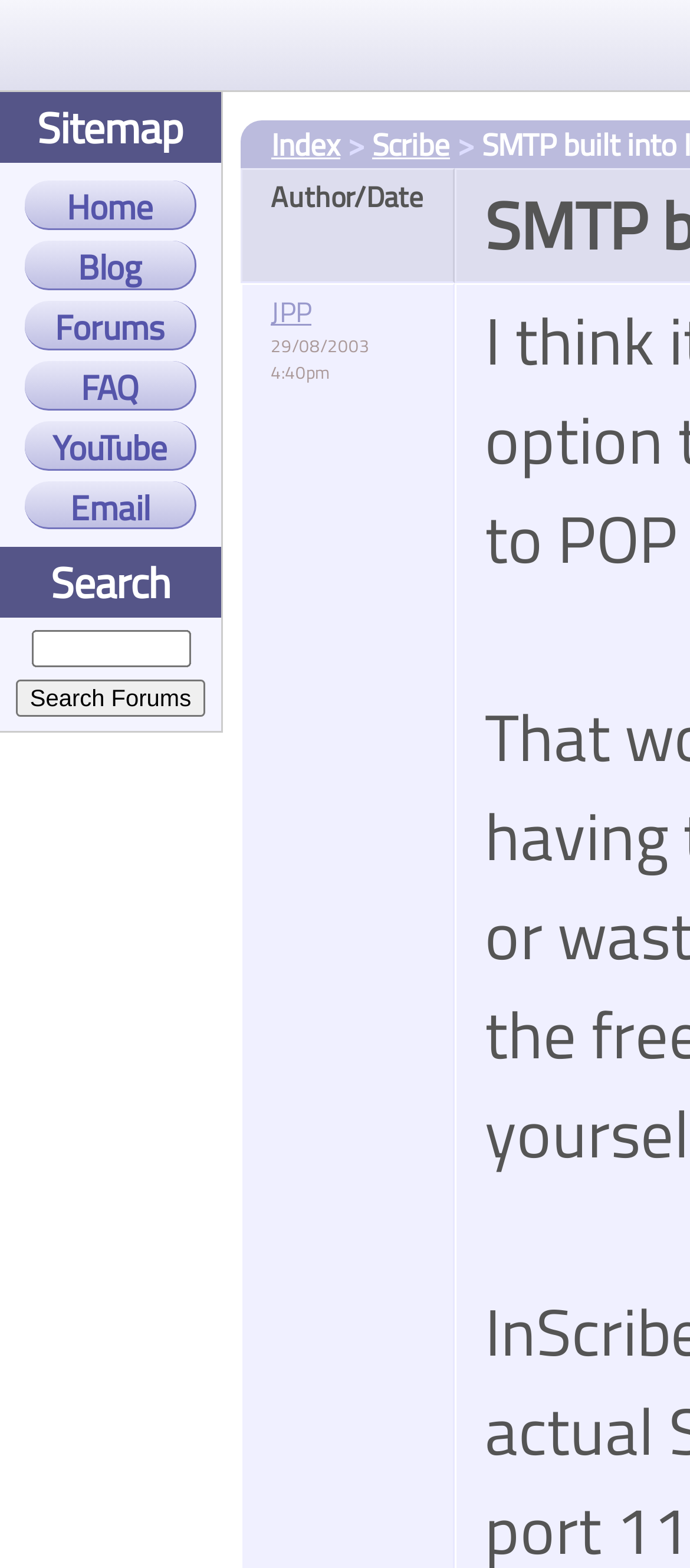Please identify the bounding box coordinates of the element I should click to complete this instruction: 'Visit JPP's page'. The coordinates should be given as four float numbers between 0 and 1, like this: [left, top, right, bottom].

[0.392, 0.185, 0.451, 0.212]